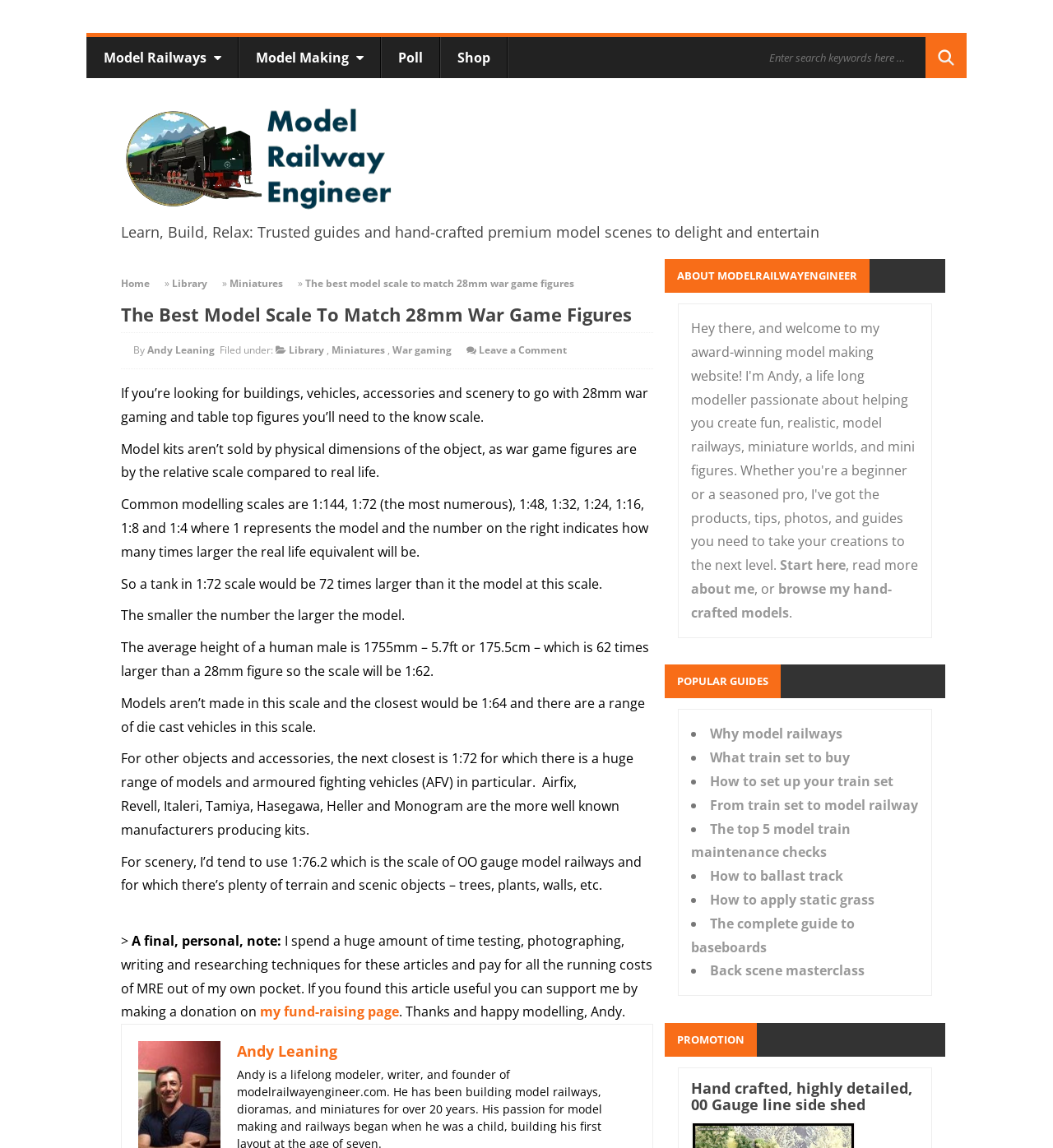Reply to the question below using a single word or brief phrase:
What scale is recommended for 28mm war game figures?

1:64